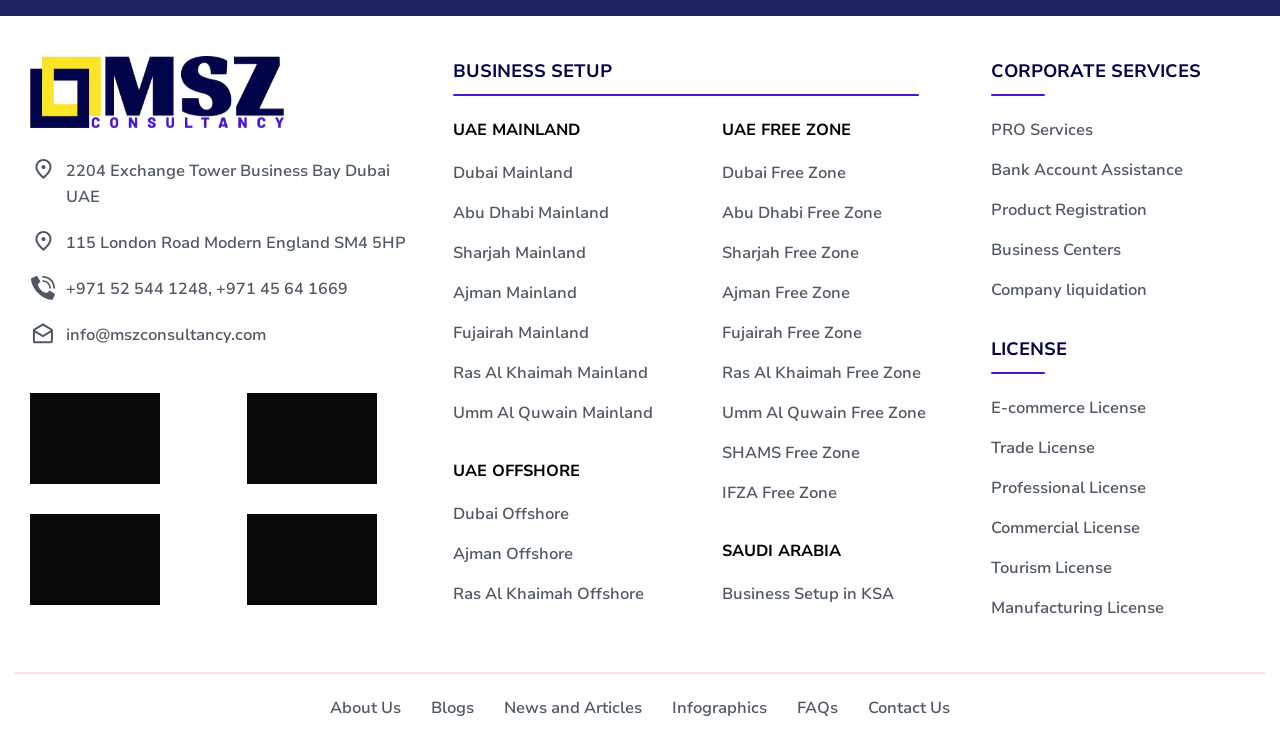Respond to the question below with a concise word or phrase:
What is the business address in Dubai?

2204 Exchange Tower Business Bay Dubai UAE